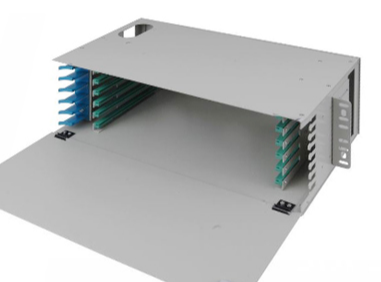Please provide a comprehensive response to the question based on the details in the image: What is the purpose of the ventilation slits on the left side?

The caption states that the left side of the rack includes a mounting panel with several ventilation slits, which suggests that the purpose of these slits is to promote good airflow within the rack.